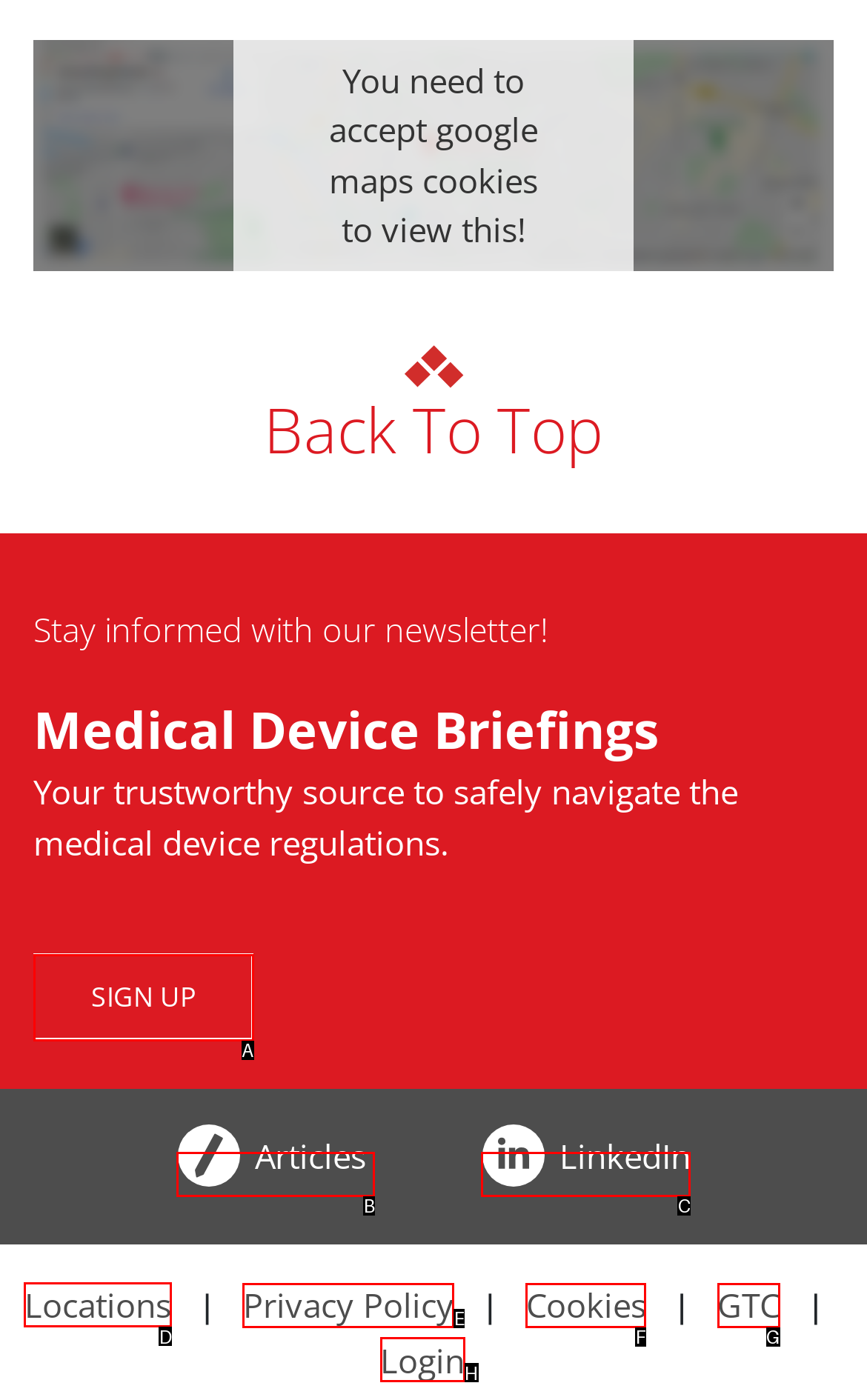Point out the option that needs to be clicked to fulfill the following instruction: View Locations
Answer with the letter of the appropriate choice from the listed options.

D